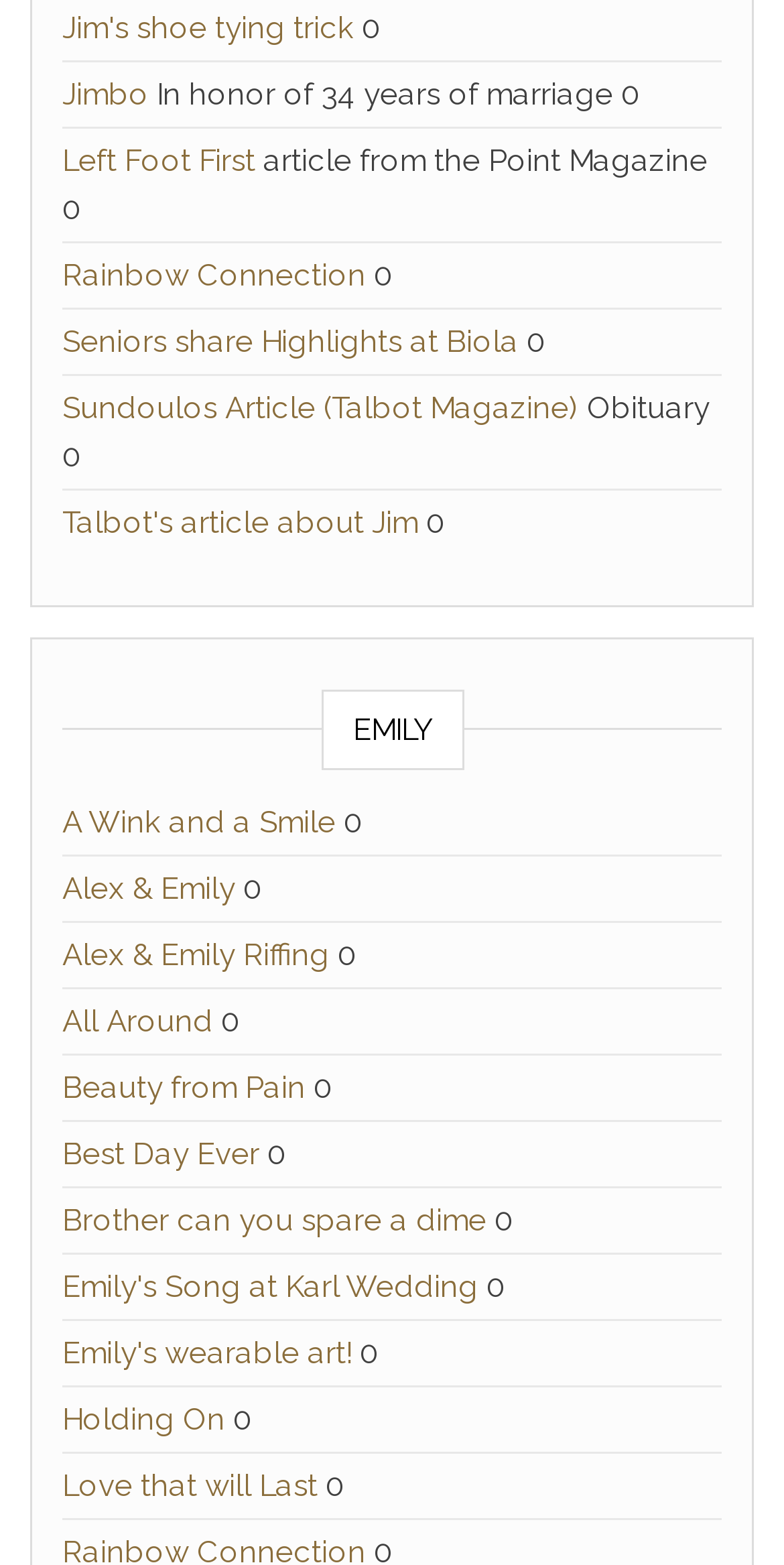Please identify the bounding box coordinates of the element on the webpage that should be clicked to follow this instruction: "Click on Jim's shoe tying trick". The bounding box coordinates should be given as four float numbers between 0 and 1, formatted as [left, top, right, bottom].

[0.079, 0.007, 0.451, 0.03]